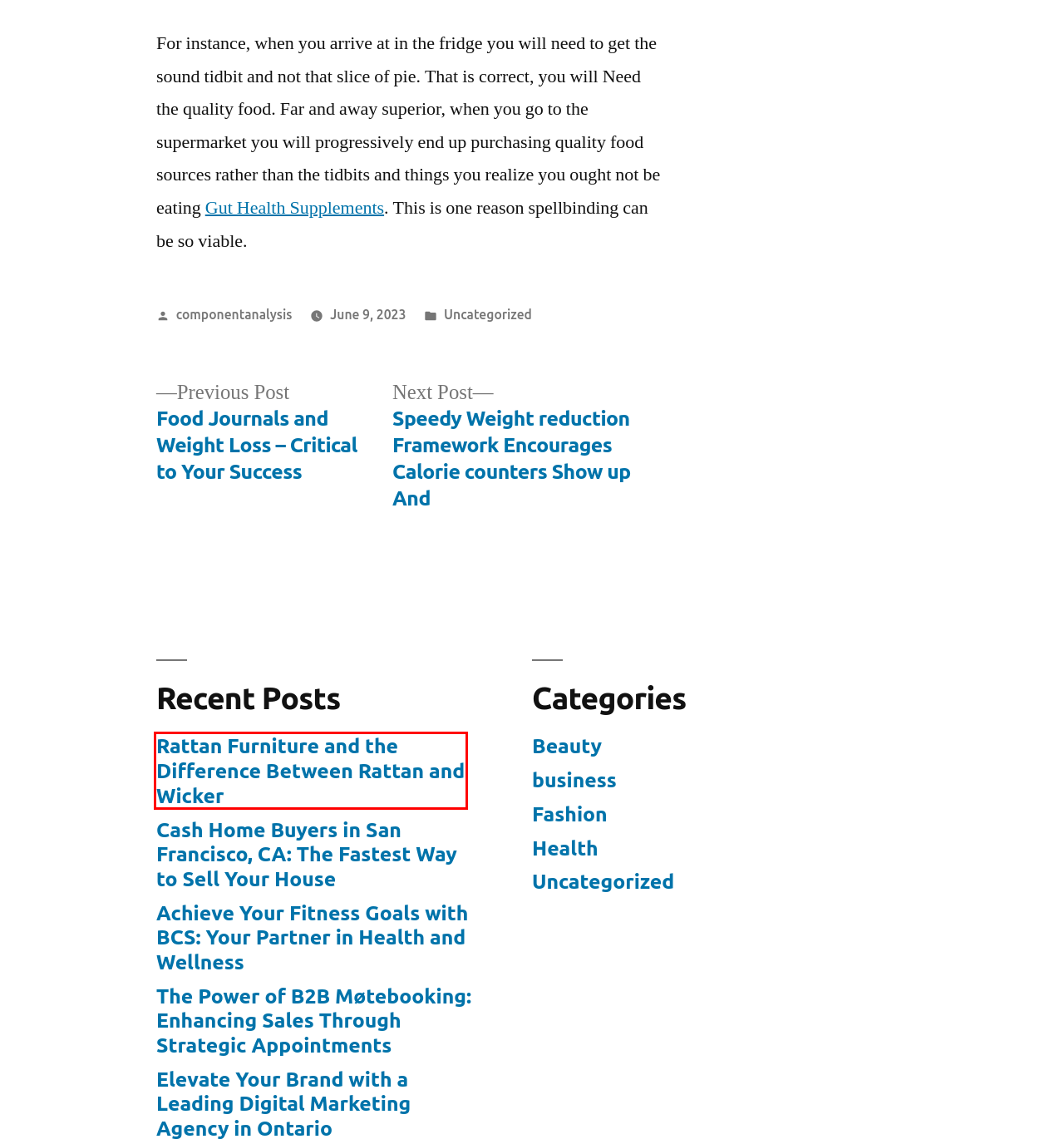Inspect the screenshot of a webpage with a red rectangle bounding box. Identify the webpage description that best corresponds to the new webpage after clicking the element inside the bounding box. Here are the candidates:
A. Cash Home Buyers in San Francisco, CA: The Fastest Way to Sell Your House - Component Analysis
B. Speedy Weight reduction Framework Encourages Calorie counters Show up And - Component Analysis
C. The Power of B2B Møtebooking: Enhancing Sales Through Strategic Appointments - Component Analysis
D. Beauty Archives - Component Analysis
E. Fashion Archives - Component Analysis
F. Health Archives - Component Analysis
G. Uncategorized Archives - Component Analysis
H. Rattan Furniture and the Difference Between Rattan and Wicker - Component Analysis

H